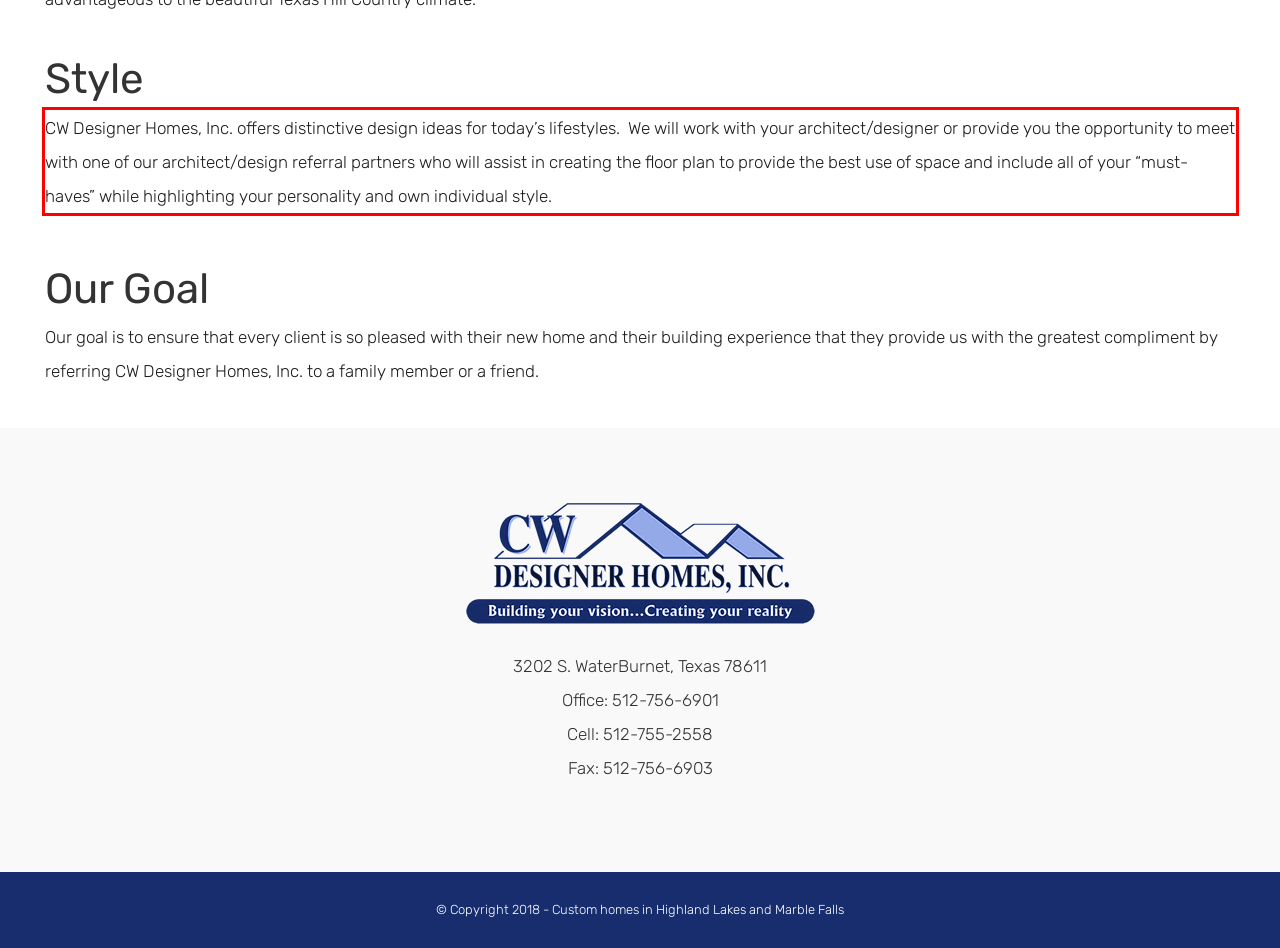By examining the provided screenshot of a webpage, recognize the text within the red bounding box and generate its text content.

CW Designer Homes, Inc. offers distinctive design ideas for today’s lifestyles. We will work with your architect/designer or provide you the opportunity to meet with one of our architect/design referral partners who will assist in creating the floor plan to provide the best use of space and include all of your “must-haves” while highlighting your personality and own individual style.